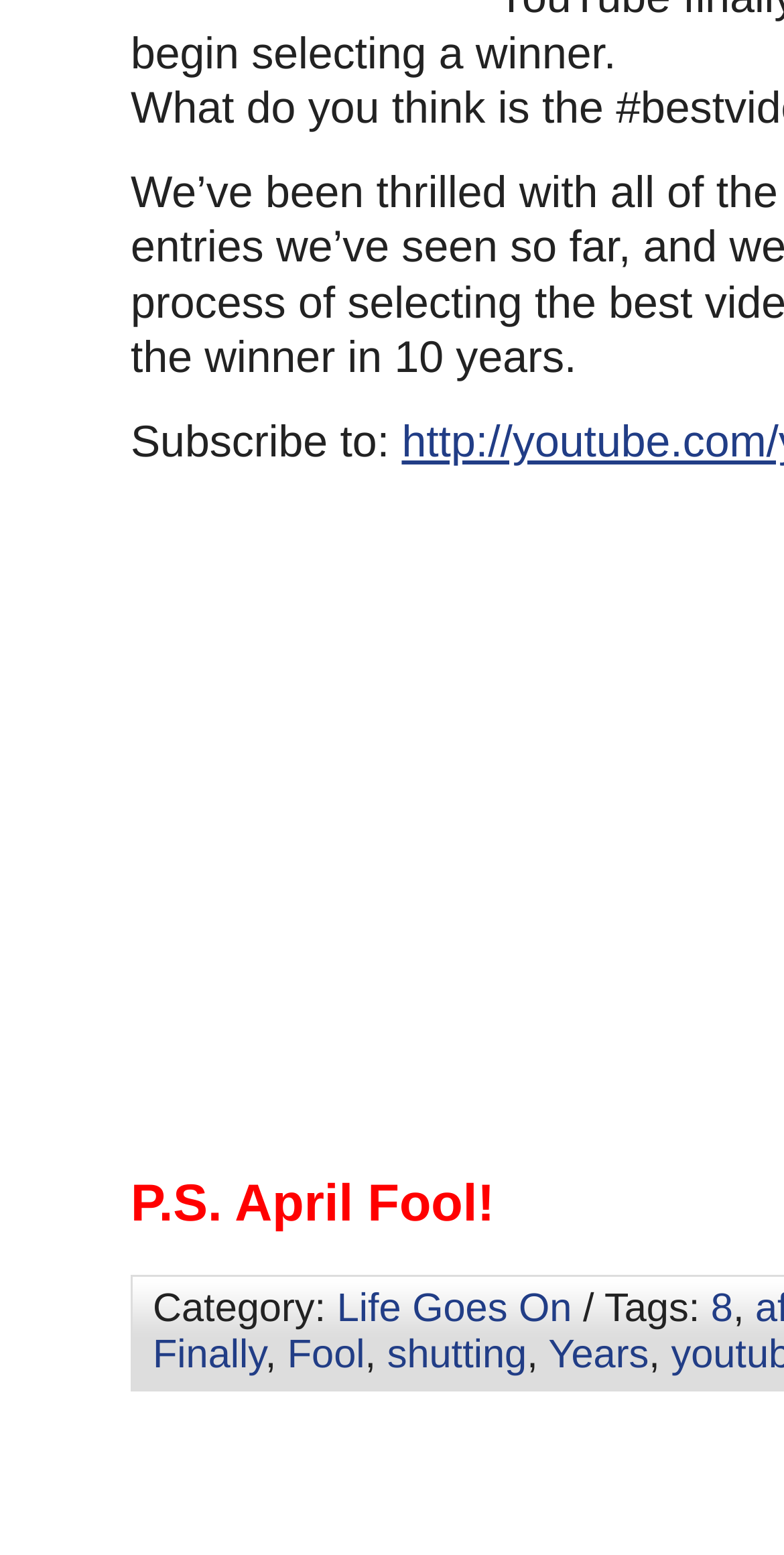Using the element description: "Years", determine the bounding box coordinates for the specified UI element. The coordinates should be four float numbers between 0 and 1, [left, top, right, bottom].

[0.699, 0.857, 0.828, 0.885]